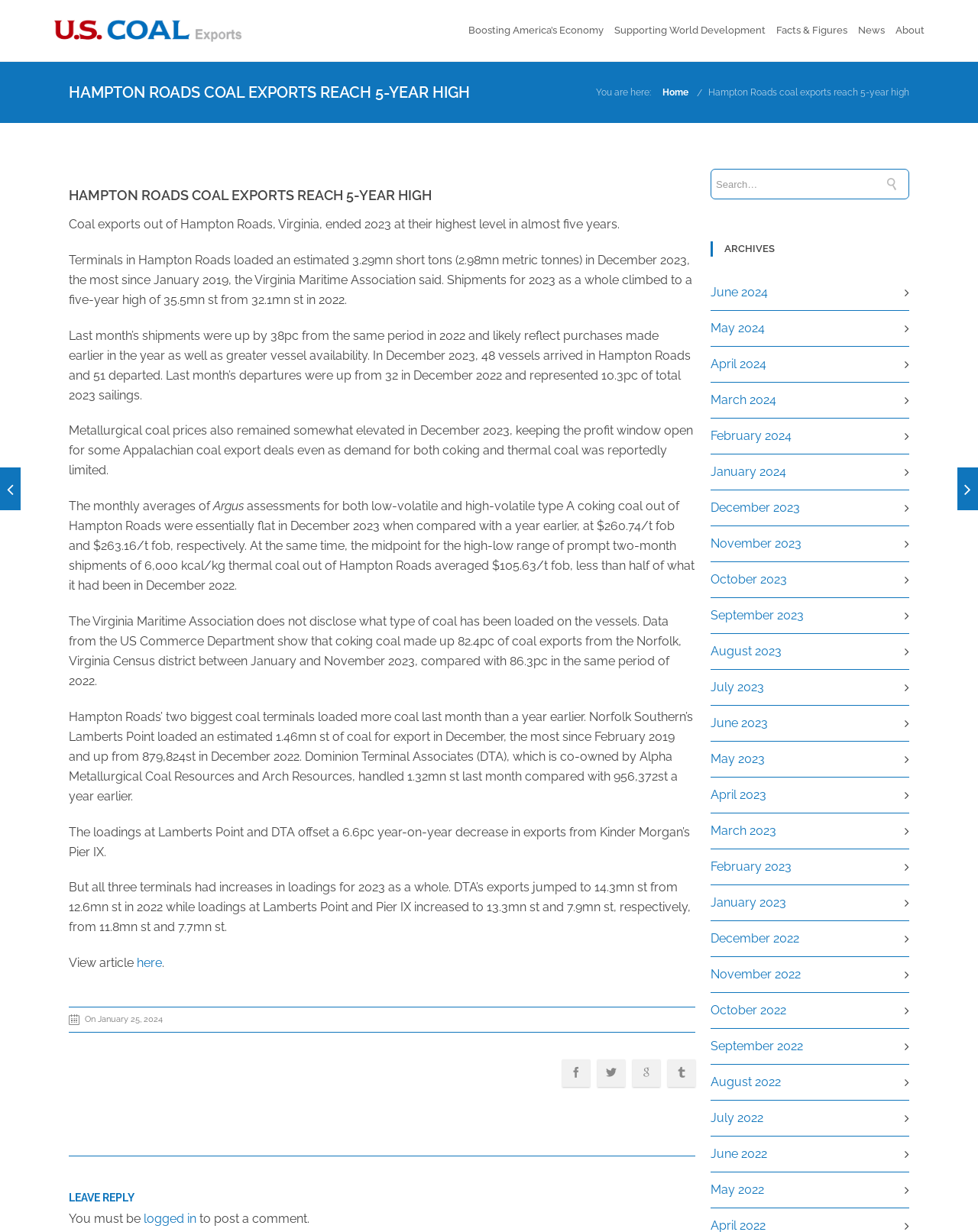Identify the bounding box coordinates of the clickable region to carry out the given instruction: "View article".

[0.07, 0.776, 0.14, 0.787]